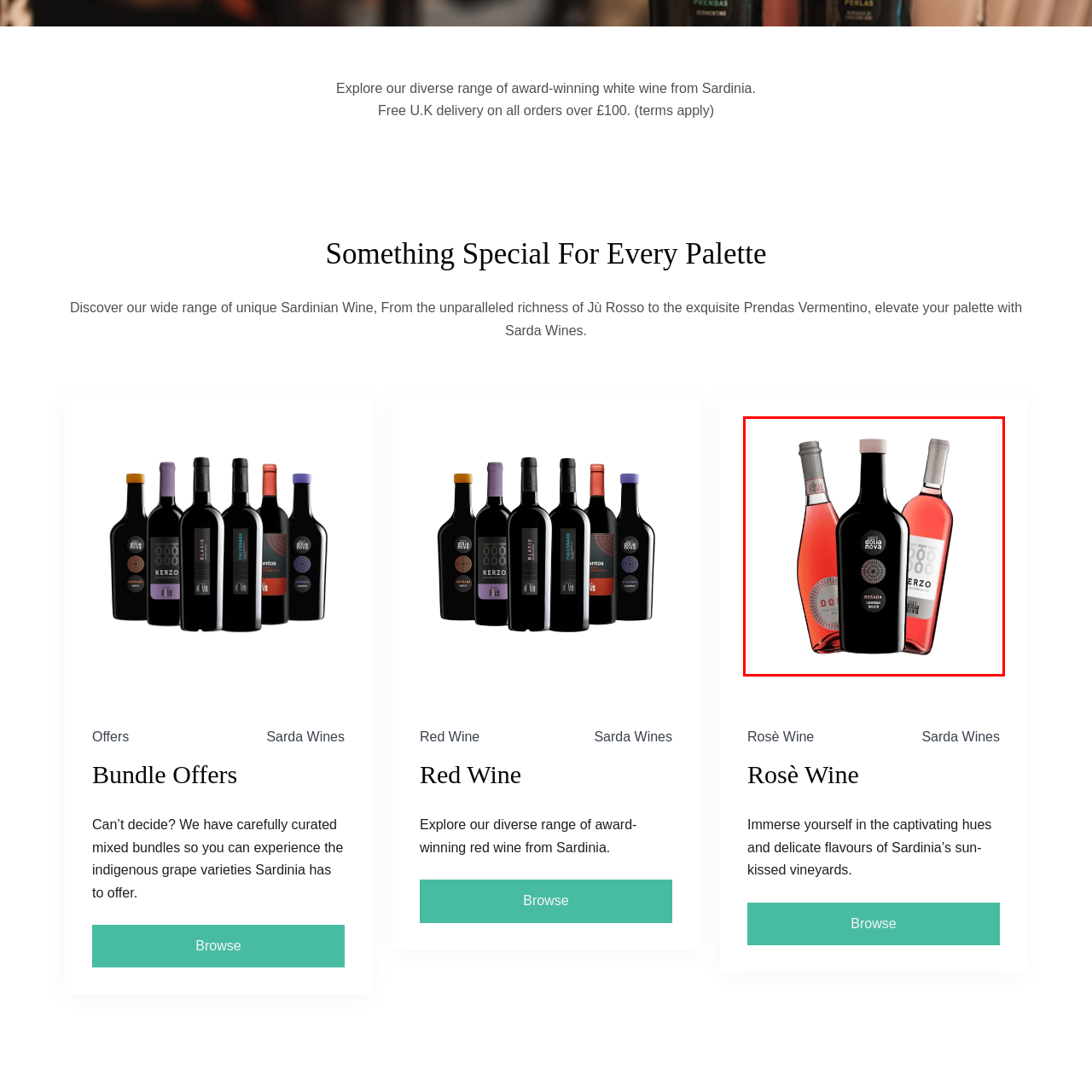Observe the highlighted image and answer the following: What is Sardinia renowned for?

Vibrant and sun-kissed vineyards